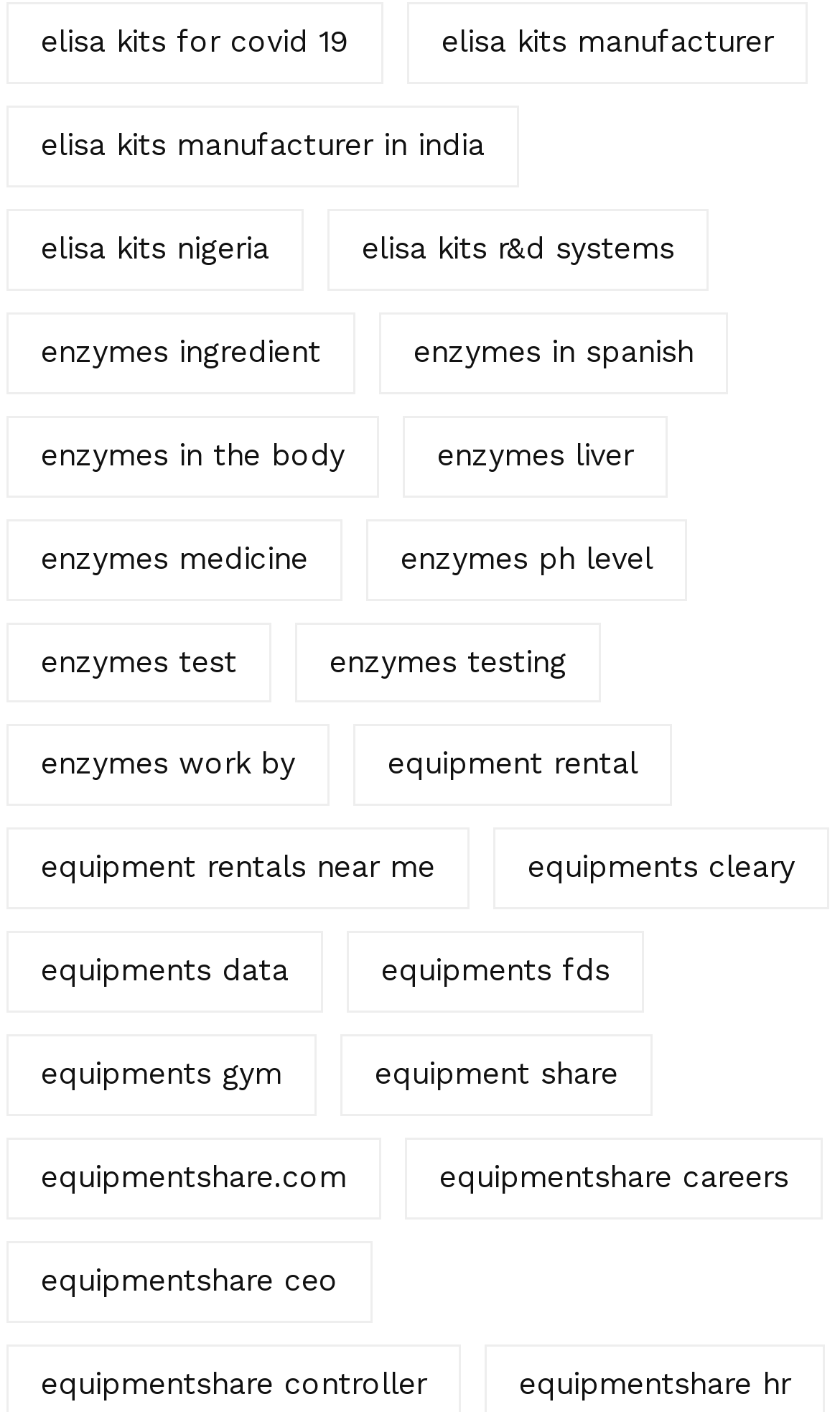For the element described, predict the bounding box coordinates as (top-left x, top-left y, bottom-right x, bottom-right y). All values should be between 0 and 1. Element description: equipments data

[0.008, 0.66, 0.385, 0.717]